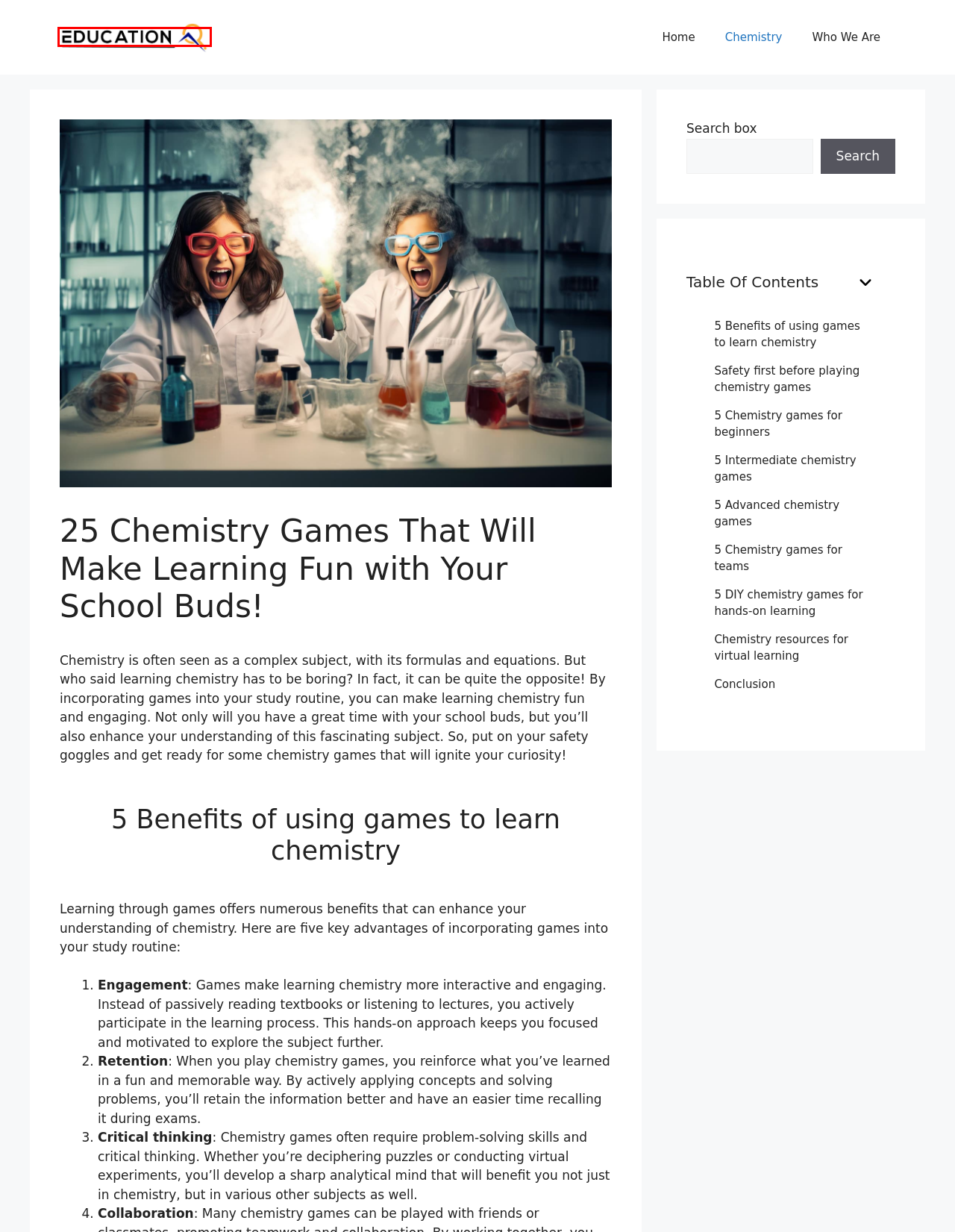Take a look at the provided webpage screenshot featuring a red bounding box around an element. Select the most appropriate webpage description for the page that loads after clicking on the element inside the red bounding box. Here are the candidates:
A. The Chemical Detective
B. ChemCollective
C. Compound Interest: Chemistry infographics
D. High School Chemistry: From Confusion to Chemical Conqueror
E. Chemistry - Education QA
F. Education QA -
G. Who We Are - Education QA
H. Chemix - Draw Lab Diagrams. Simply.

F